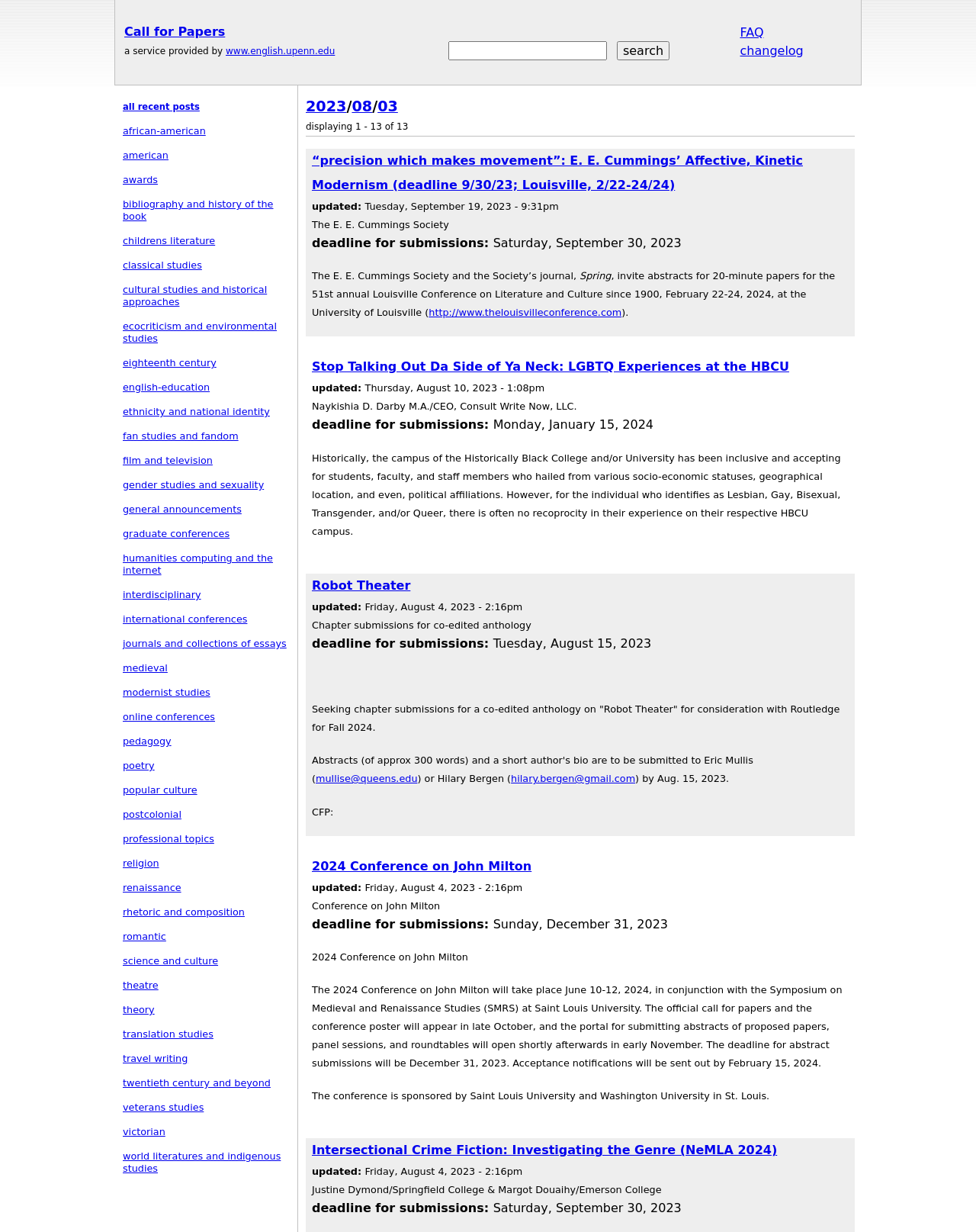Determine the bounding box coordinates of the element's region needed to click to follow the instruction: "view all recent posts". Provide these coordinates as four float numbers between 0 and 1, formatted as [left, top, right, bottom].

[0.126, 0.082, 0.205, 0.091]